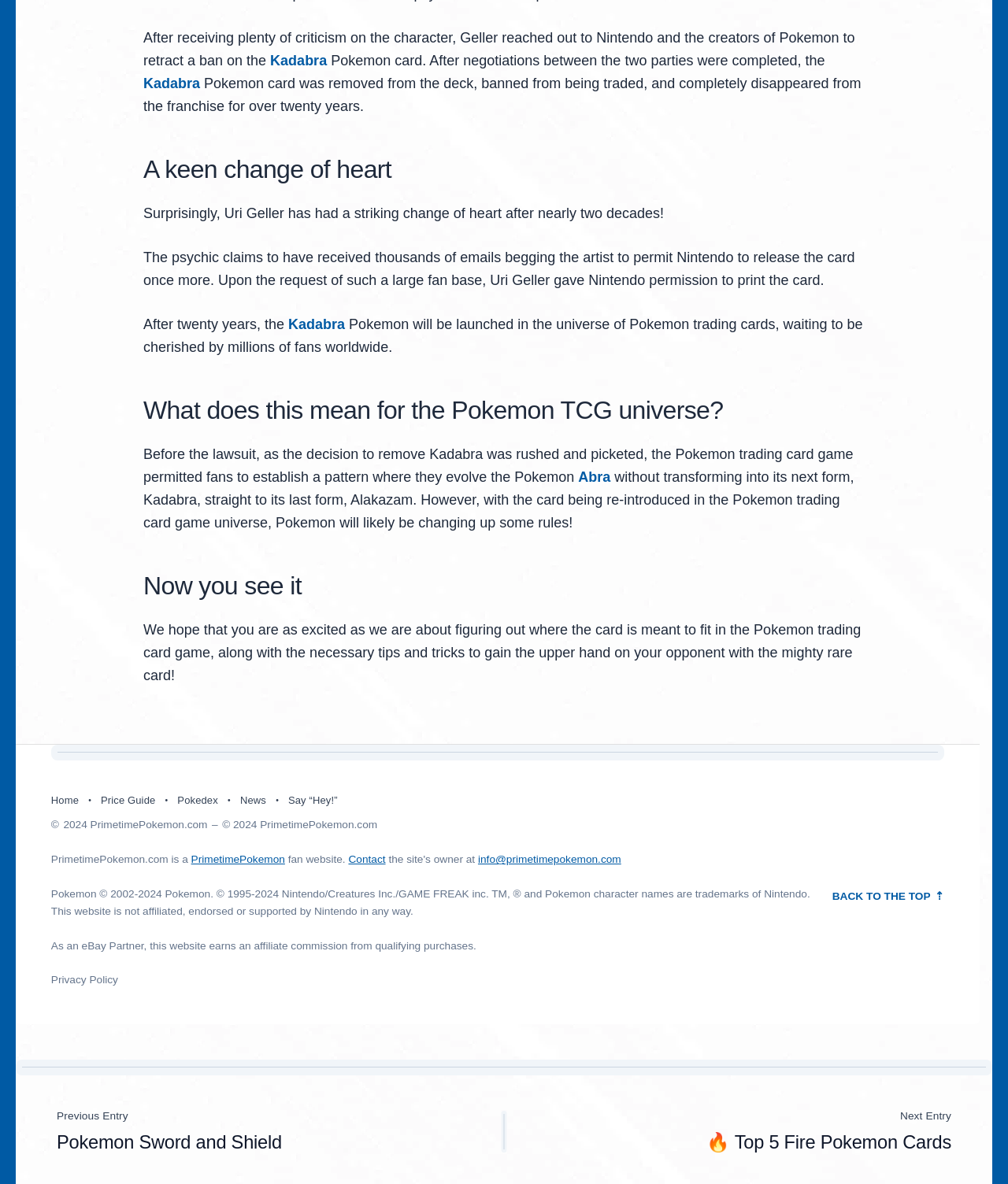Determine the bounding box coordinates of the UI element that matches the following description: "Say “Hey!”". The coordinates should be four float numbers between 0 and 1 in the format [left, top, right, bottom].

[0.286, 0.672, 0.335, 0.68]